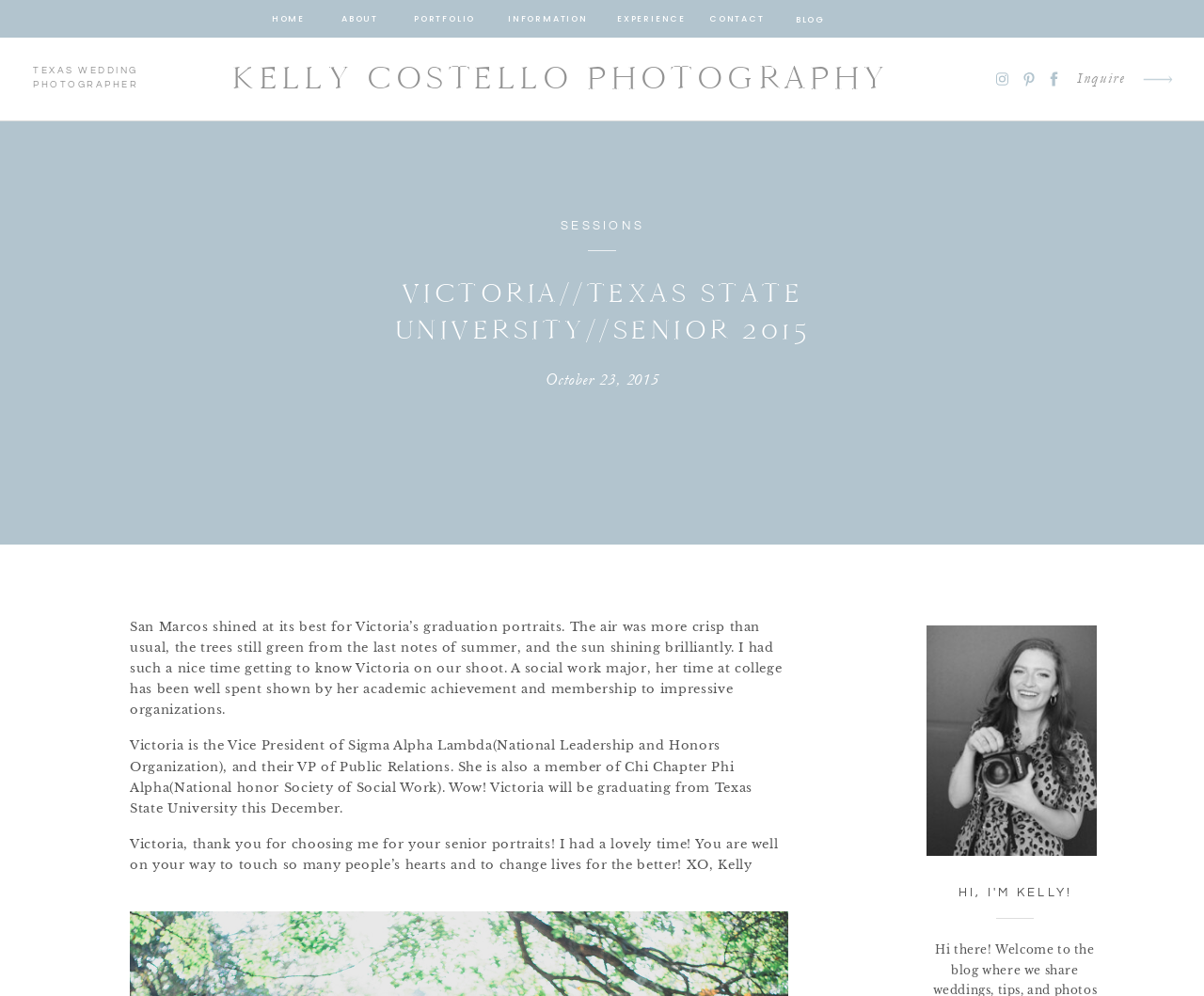Please reply with a single word or brief phrase to the question: 
What is the name of the university Victoria attends?

Texas State University